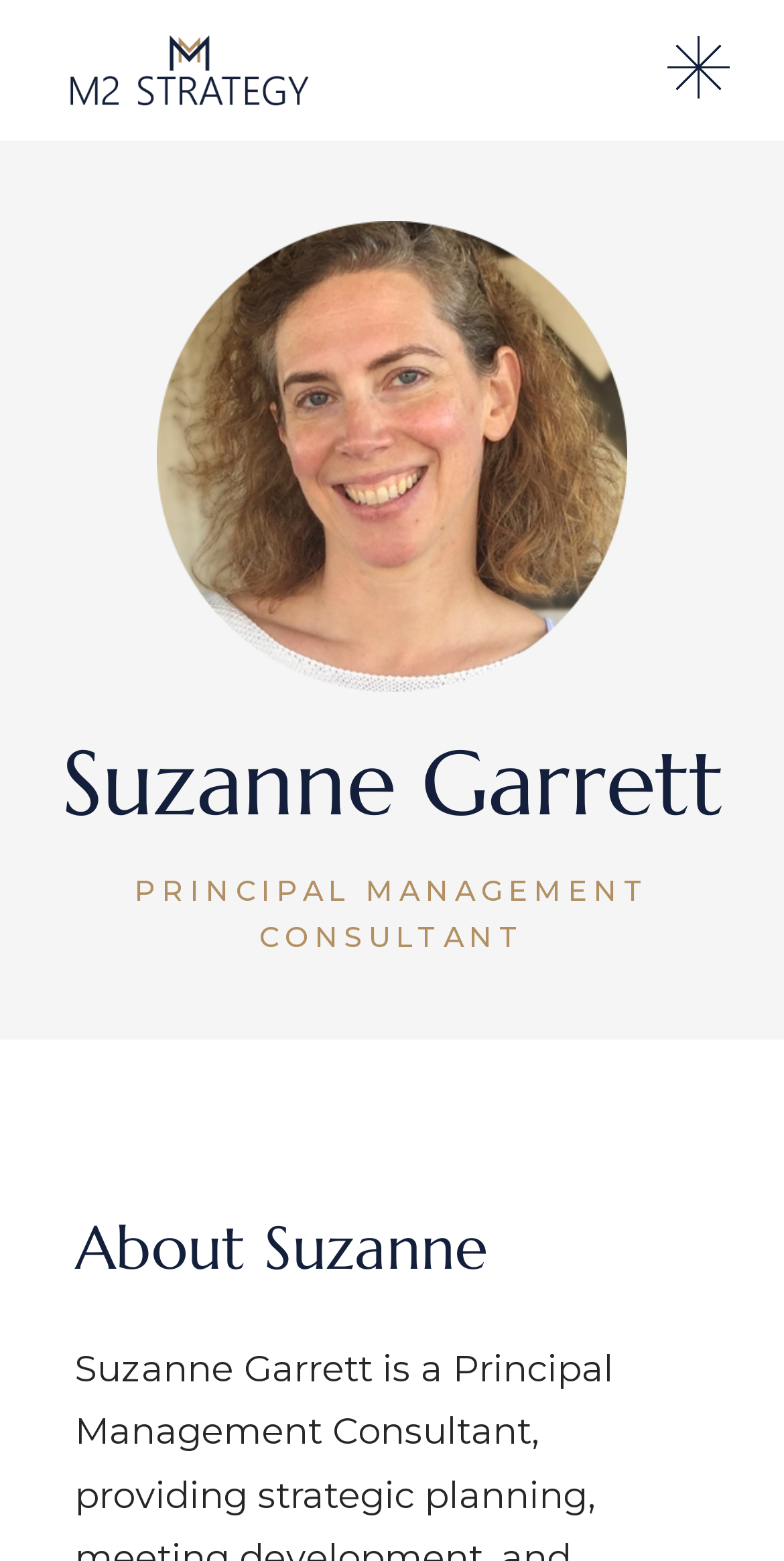What is the profession of Suzanne Garrett?
Carefully examine the image and provide a detailed answer to the question.

I inferred this answer by reading the heading 'PRINCIPAL MANAGEMENT CONSULTANT' which is directly below the heading 'Suzanne Garrett', indicating that it is her profession.